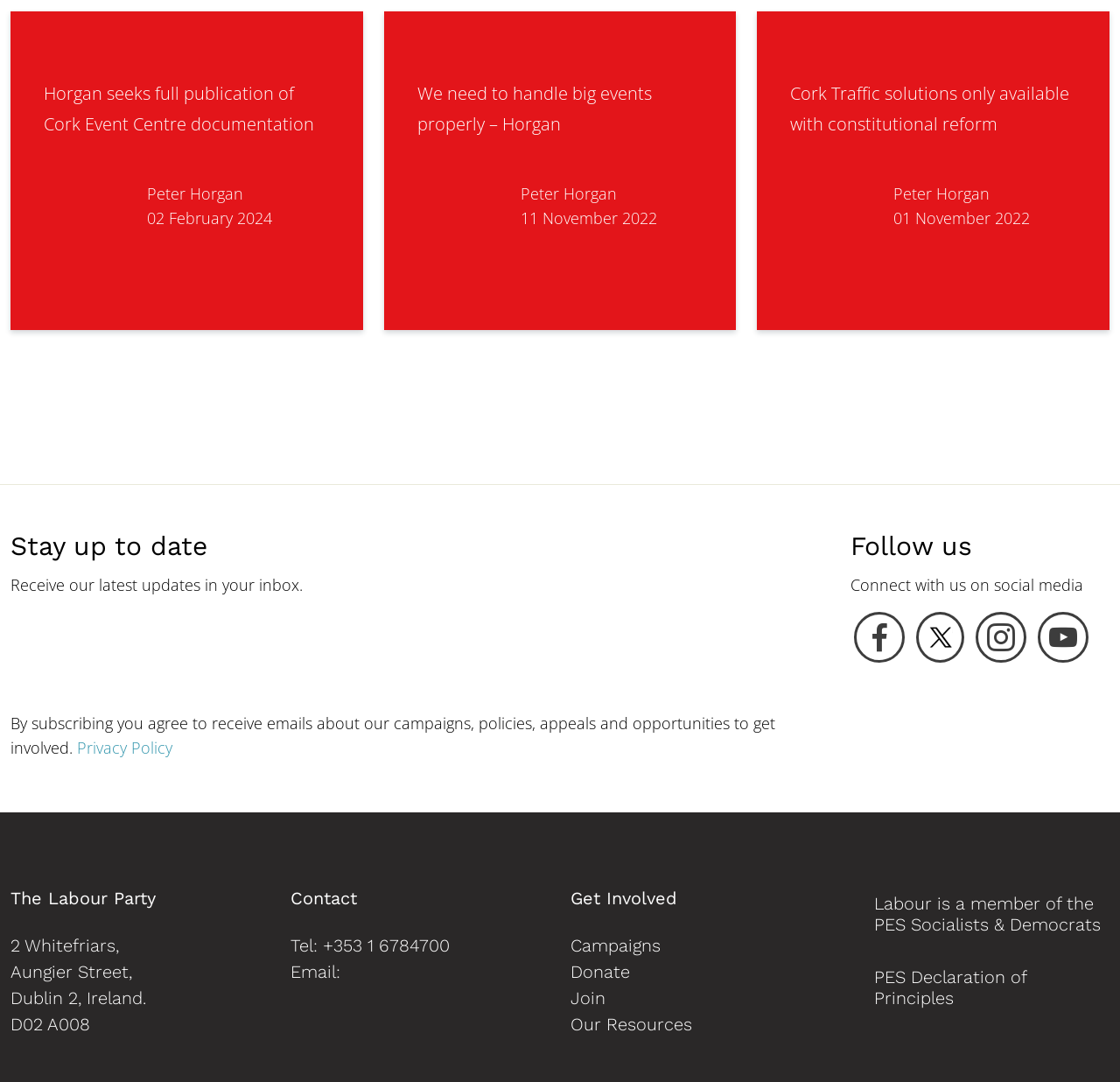Based on the image, give a detailed response to the question: What is the purpose of the 'Stay up to date' section?

I inferred the purpose of the 'Stay up to date' section by looking at the static text element with the text 'Receive our latest updates in your inbox.' and the input field below it, which suggests that users can subscribe to receive updates via email.